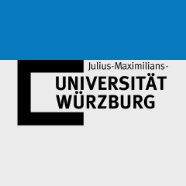Provide a comprehensive description of the image.

The image showcases the logo of Julius Maximilians University Würzburg, which prominently features the university's name in bold, uppercase letters. The logo is designed with a modern aesthetic, utilizing a combination of black and grey elements against a light grey background, creating a striking contrast. The university's name is displayed clearly and is accompanied by the institutional reference "Julius-Maximilians-" positioned above it. This logo represents a prominent academic institution located in Würzburg, Germany, noted for its strong emphasis on research and higher education.